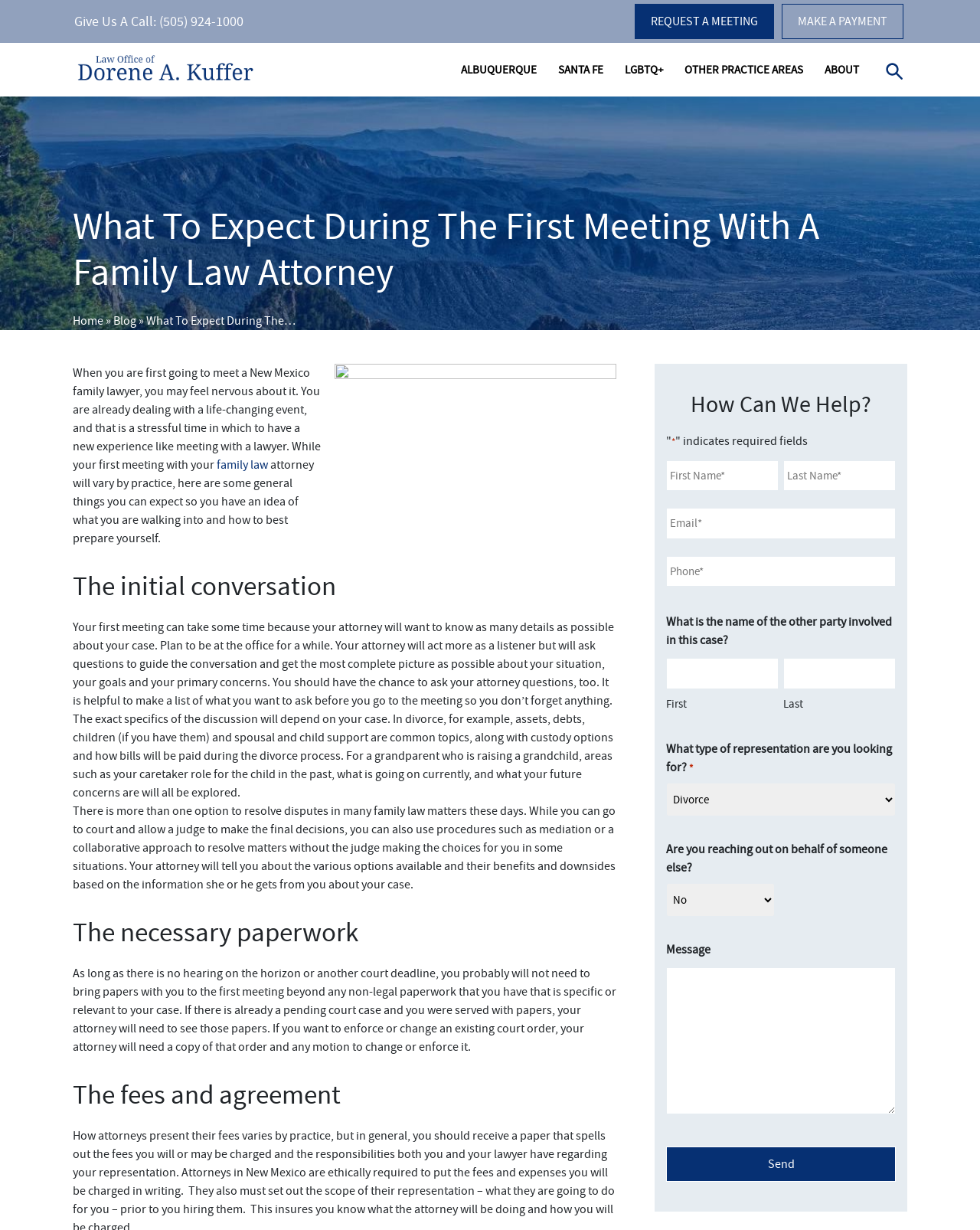Provide a comprehensive description of the webpage.

This webpage is about the Law Office of Dorene A. Kuffer, a family law attorney in New Mexico. At the top of the page, there are several links, including "Skip to content", "Give Us A Call", "REQUEST A MEETING", "MAKE A PAYMENT", and the law office's logo, which is an image. Below the logo, there are links to different locations, including "ALBUQUERQUE", "SANTA FE", and "LGBTQ+".

On the left side of the page, there is a list of practice areas, including "Adoption", "Child Custody", "Divorce", and "Domestic Violence". On the right side, there is a section about the law office, with links to "Our Staff", "Testimonials", "Blog", and "Resources and Education".

In the main content area, there is a heading "What To Expect During The First Meeting With A Family Law Attorney". Below this heading, there is a paragraph of text that explains what to expect during the first meeting with a family law attorney. The text is divided into sections, including "The initial conversation", "The necessary paperwork", and "The fees and agreement". Each section provides information about what to expect during the first meeting.

At the bottom of the page, there is a contact form with fields for "First", "Last", and "Email", as well as a heading "How Can We Help?" and a brief description of the law office's services.

Overall, the webpage is well-organized and easy to navigate, with clear headings and concise text that explains the services offered by the Law Office of Dorene A. Kuffer.